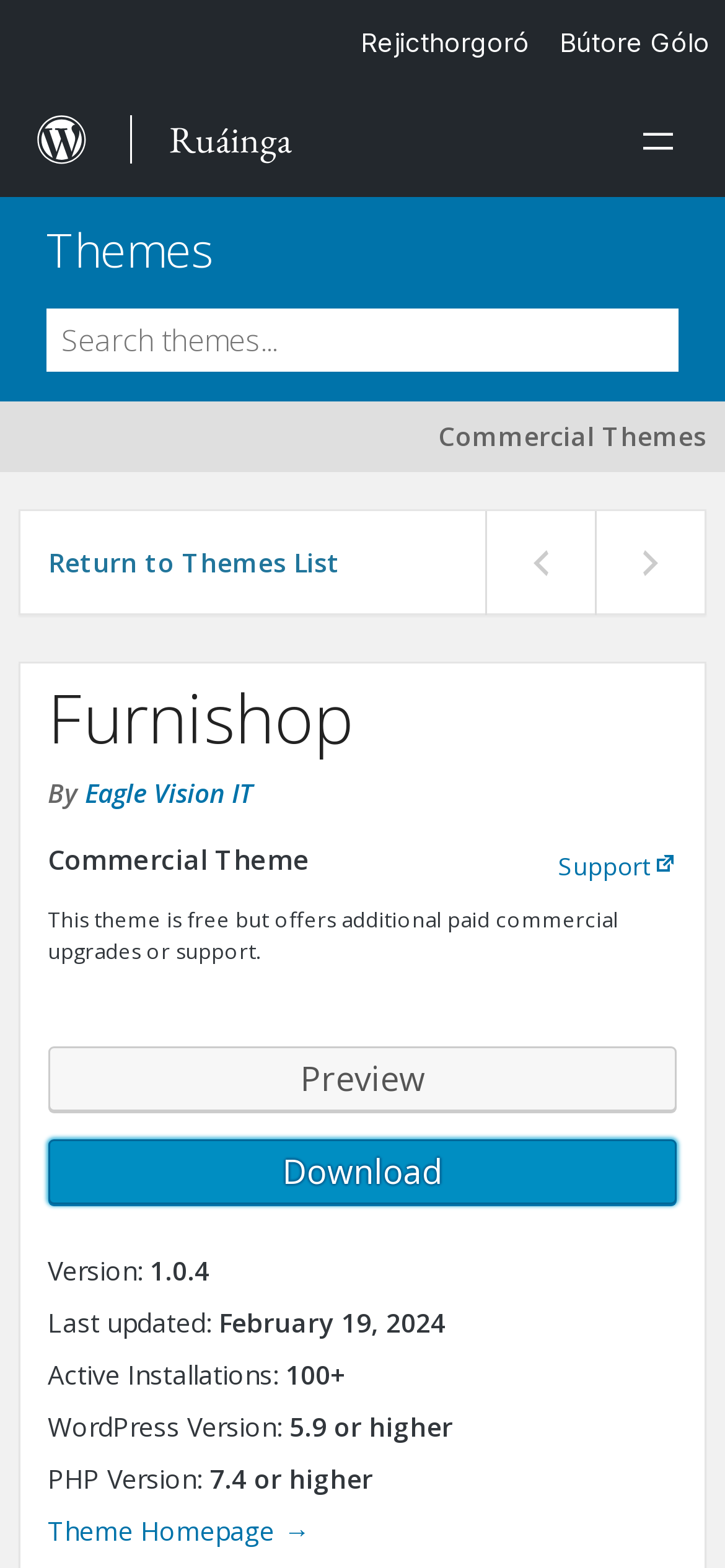Determine the bounding box coordinates of the clickable region to carry out the instruction: "View theme details".

[0.066, 0.432, 0.934, 0.487]